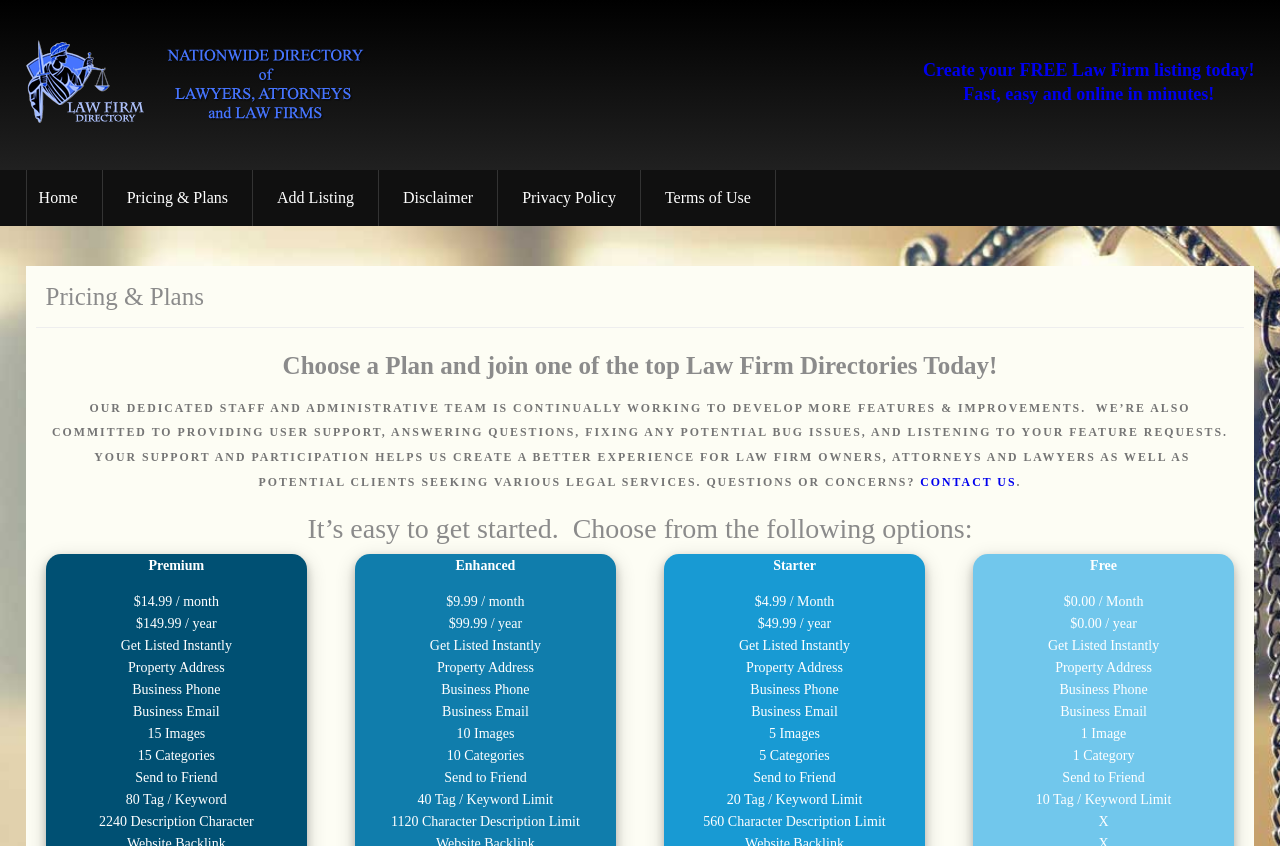Please provide the main heading of the webpage content.

Pricing & Plans